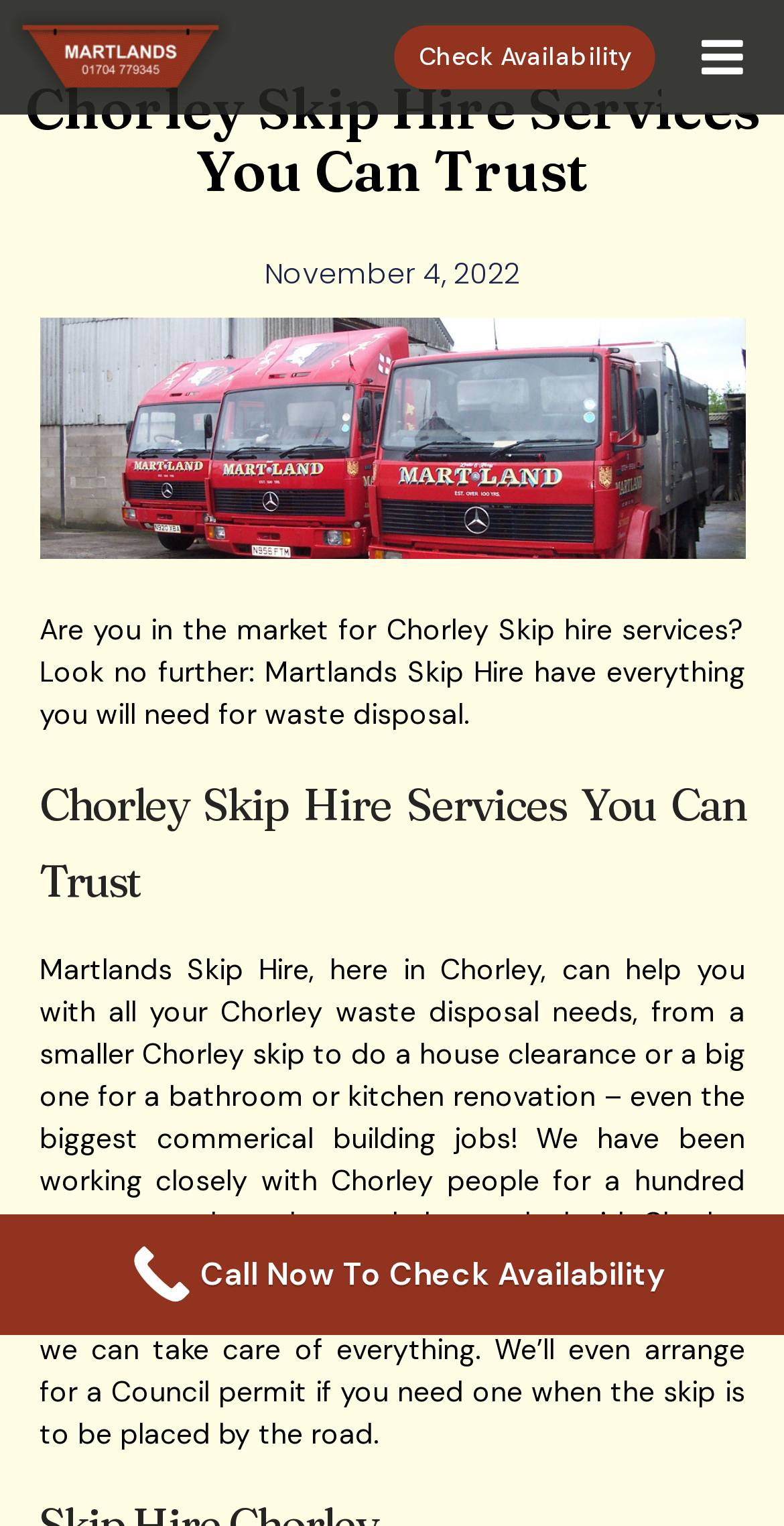What type of services does Martlands Skip Hire offer?
Using the image, respond with a single word or phrase.

Skip hire services